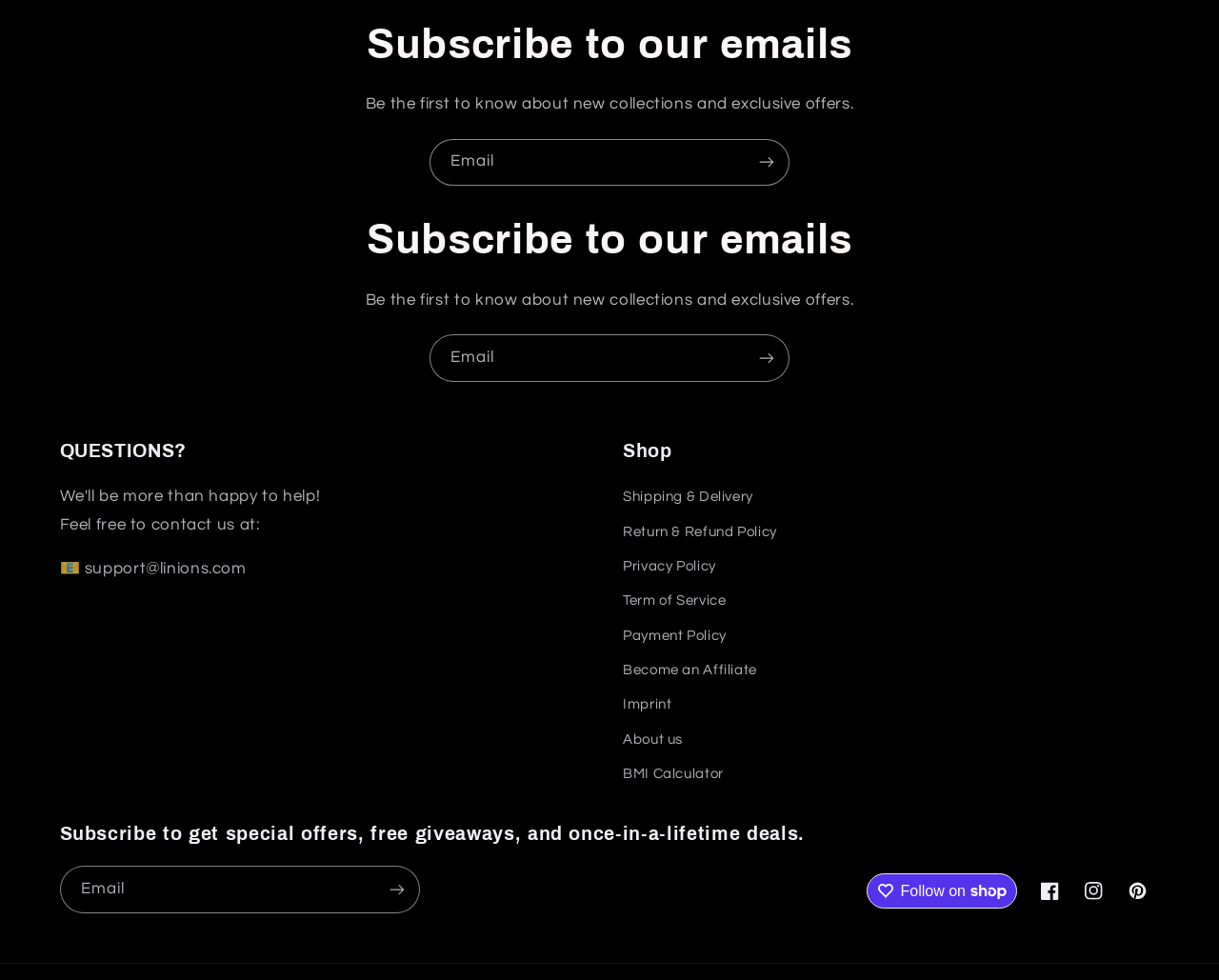Please identify the bounding box coordinates of the clickable region that I should interact with to perform the following instruction: "Contact support". The coordinates should be expressed as four float numbers between 0 and 1, i.e., [left, top, right, bottom].

[0.049, 0.572, 0.202, 0.589]